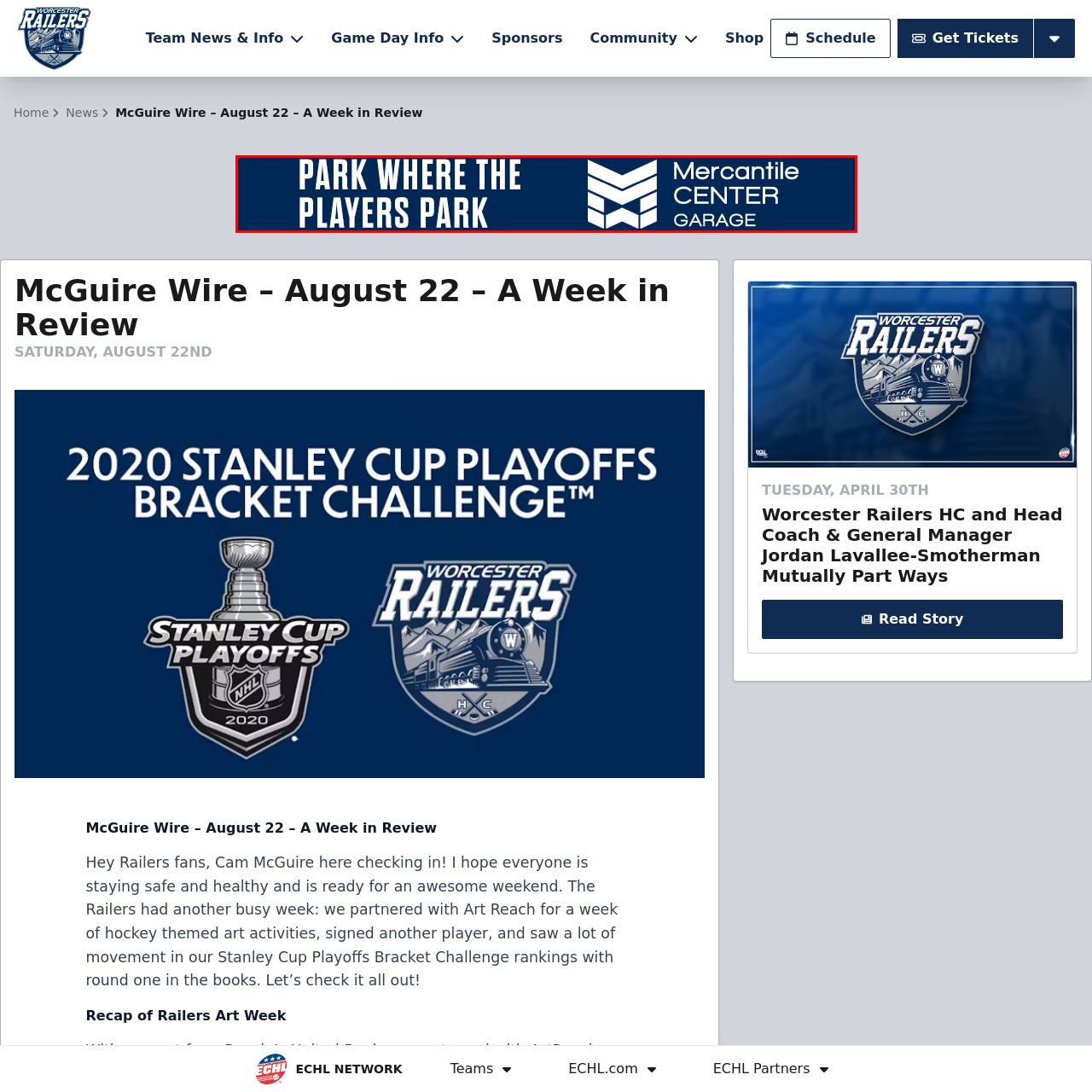What is the purpose of the promotional material?
Please look at the image marked with a red bounding box and provide a one-word or short-phrase answer based on what you see.

to encourage fans to park